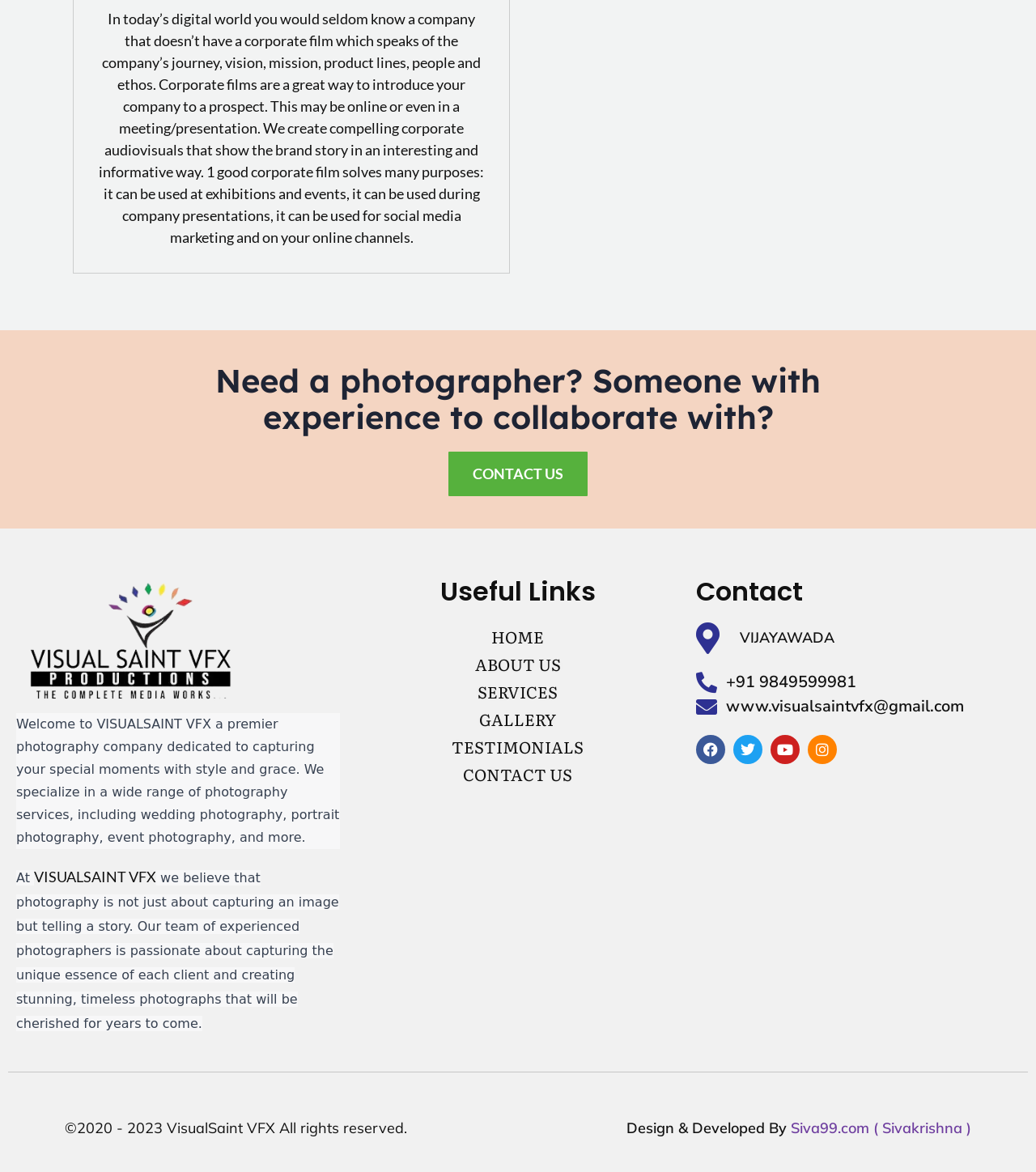Please specify the bounding box coordinates of the clickable section necessary to execute the following command: "Go to HOME page".

[0.344, 0.531, 0.656, 0.554]